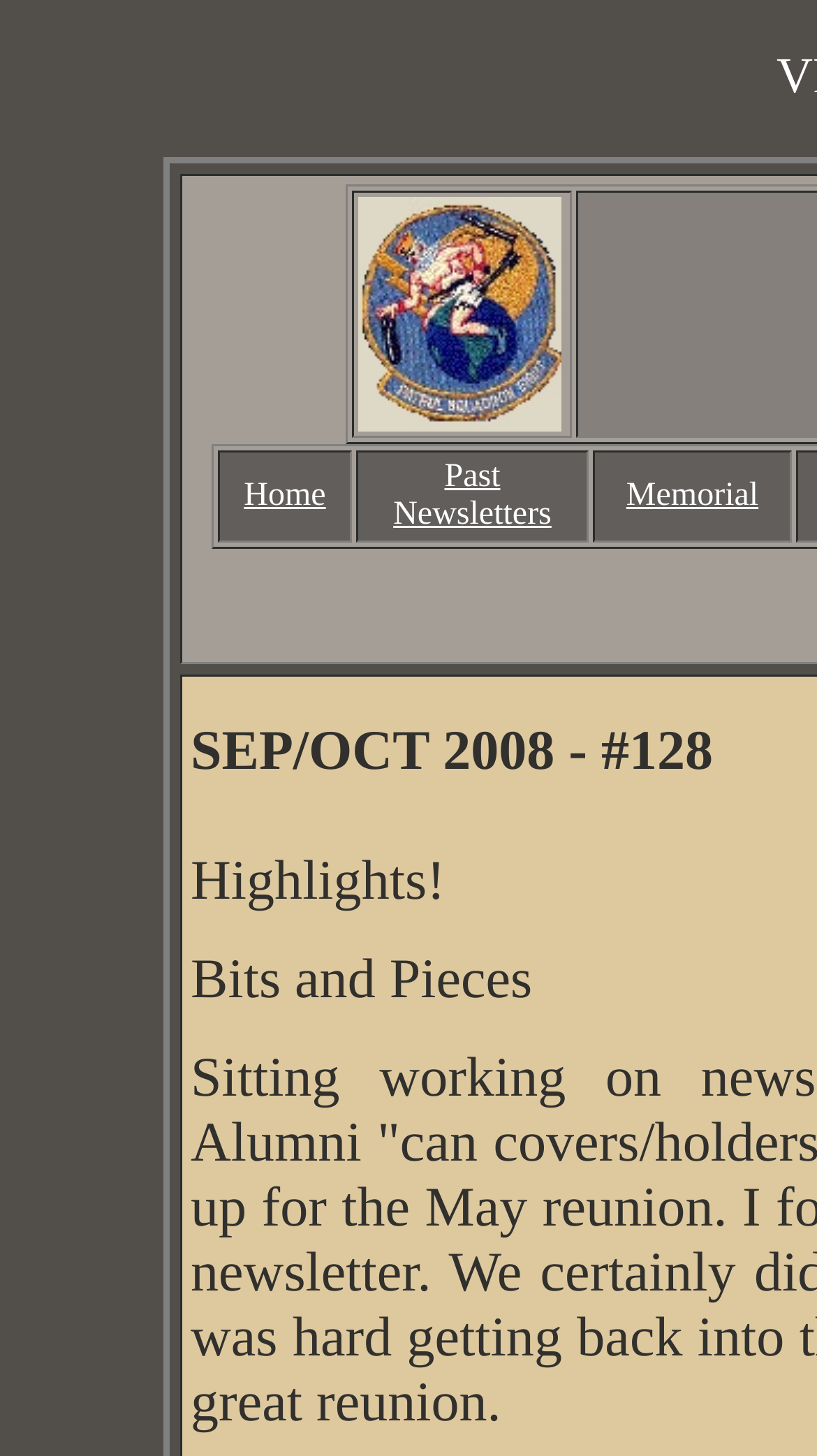What is the last link in the gridcells?
Respond to the question with a single word or phrase according to the image.

Memorial